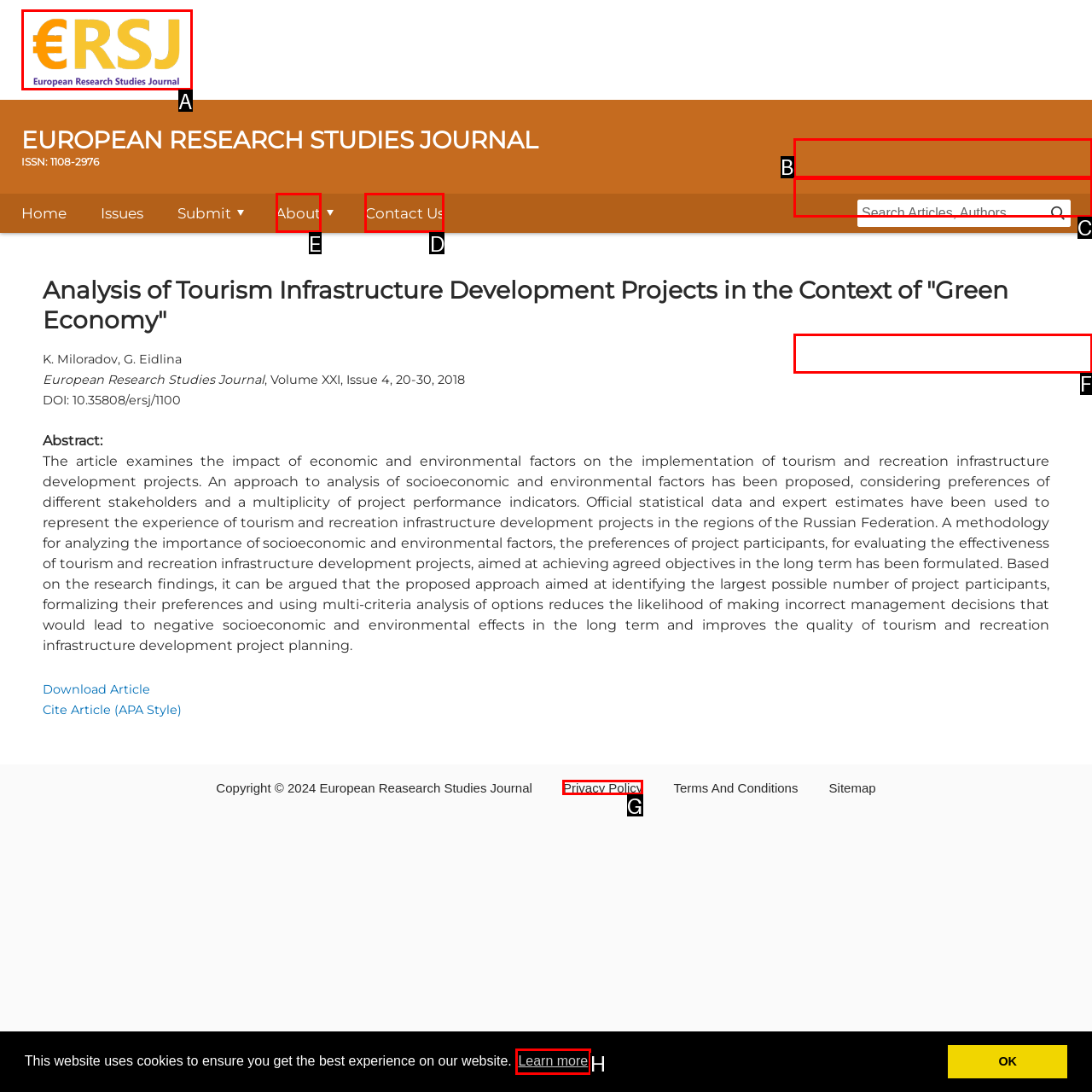Based on the task: contact us, which UI element should be clicked? Answer with the letter that corresponds to the correct option from the choices given.

D